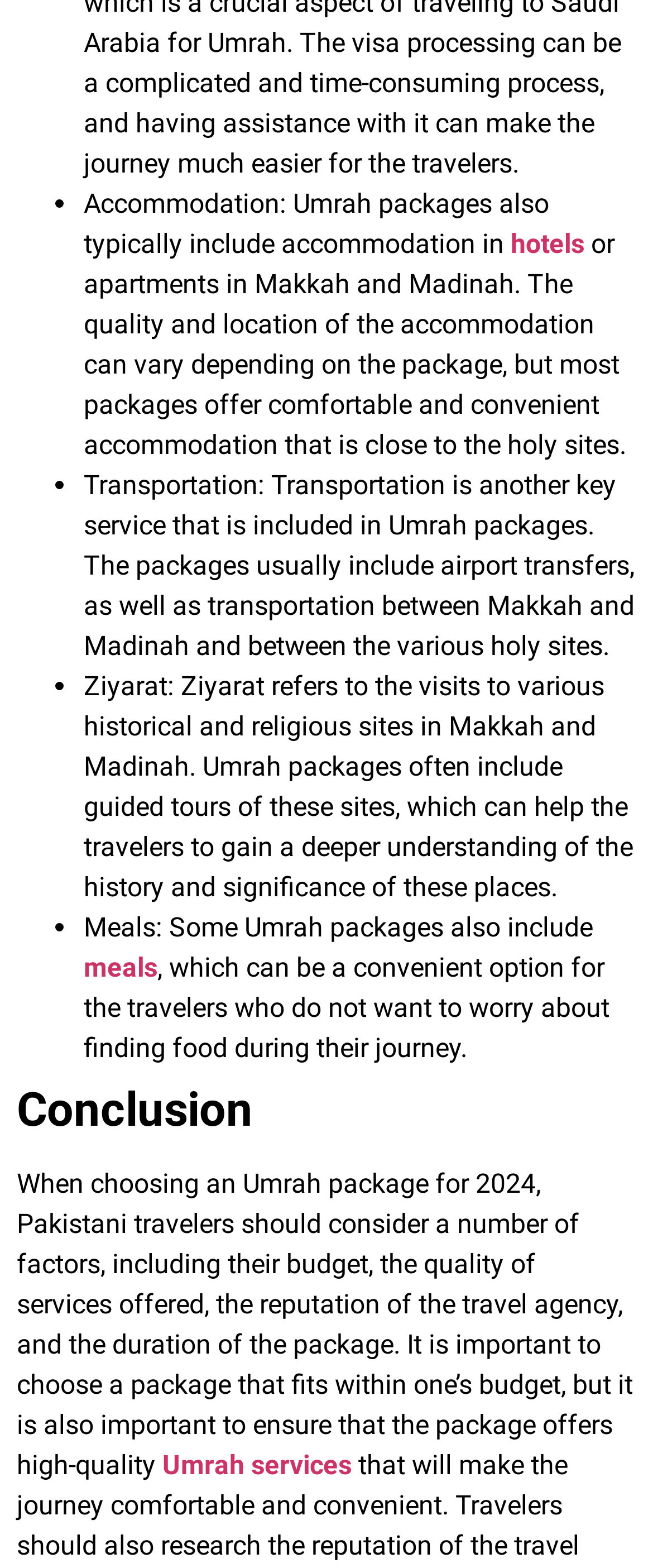Extract the bounding box coordinates of the UI element described: "Umrah services". Provide the coordinates in the format [left, top, right, bottom] with values ranging from 0 to 1.

[0.249, 0.924, 0.538, 0.945]